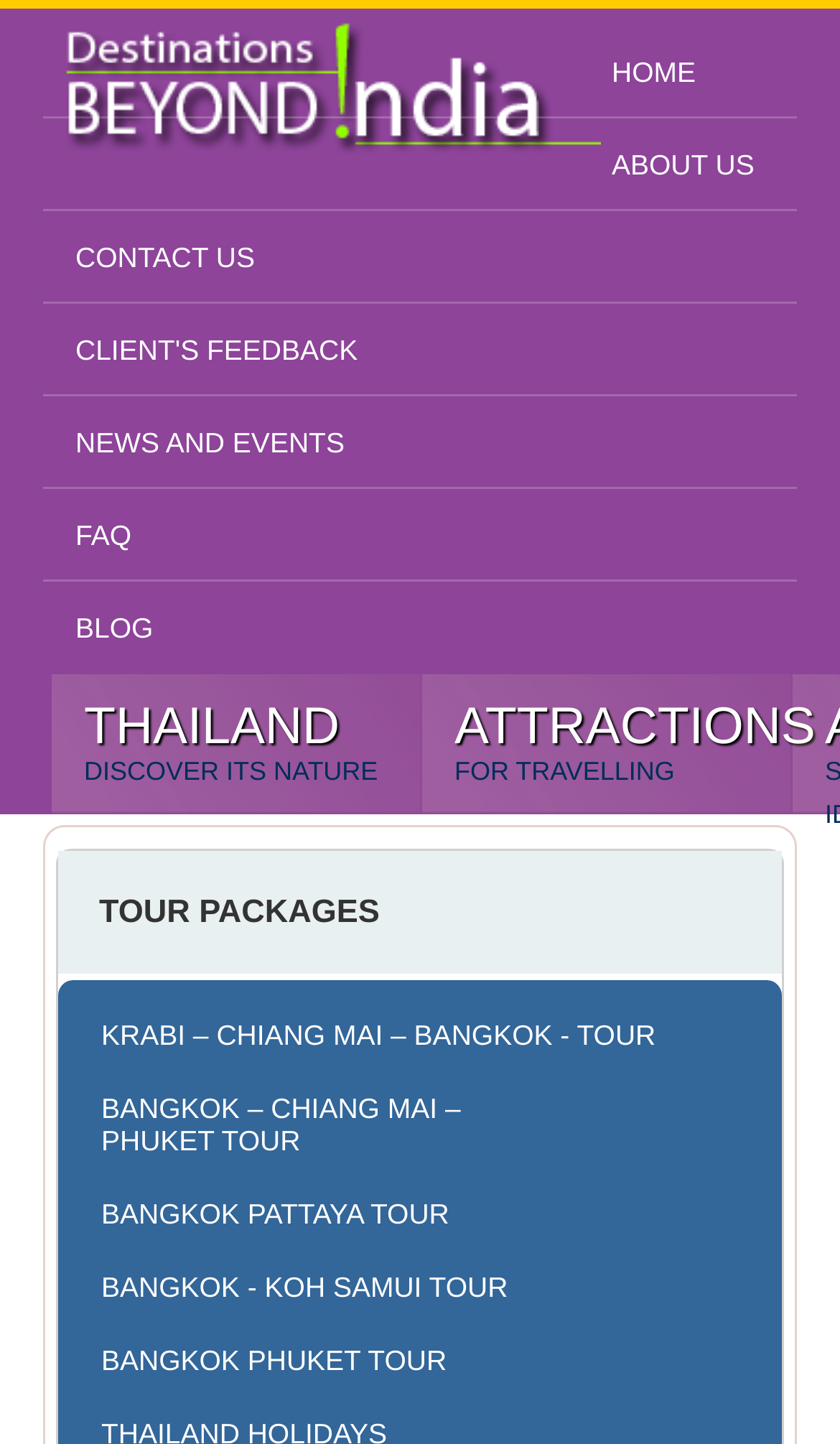Identify the bounding box coordinates of the clickable region to carry out the given instruction: "read about thailand's nature".

[0.062, 0.467, 0.503, 0.564]